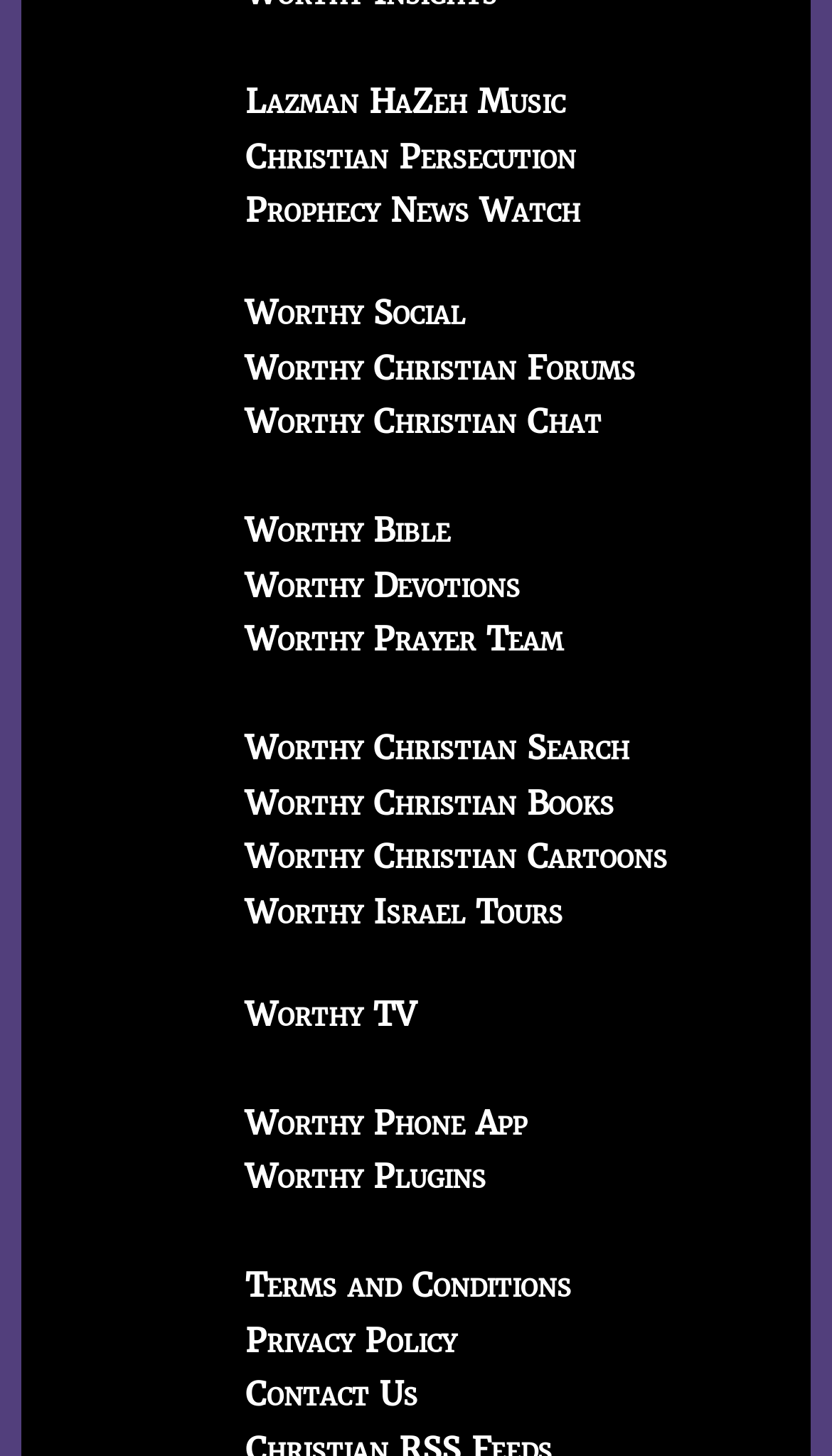Find the UI element described as: "Worthy Plugins" and predict its bounding box coordinates. Ensure the coordinates are four float numbers between 0 and 1, [left, top, right, bottom].

[0.295, 0.794, 0.585, 0.822]